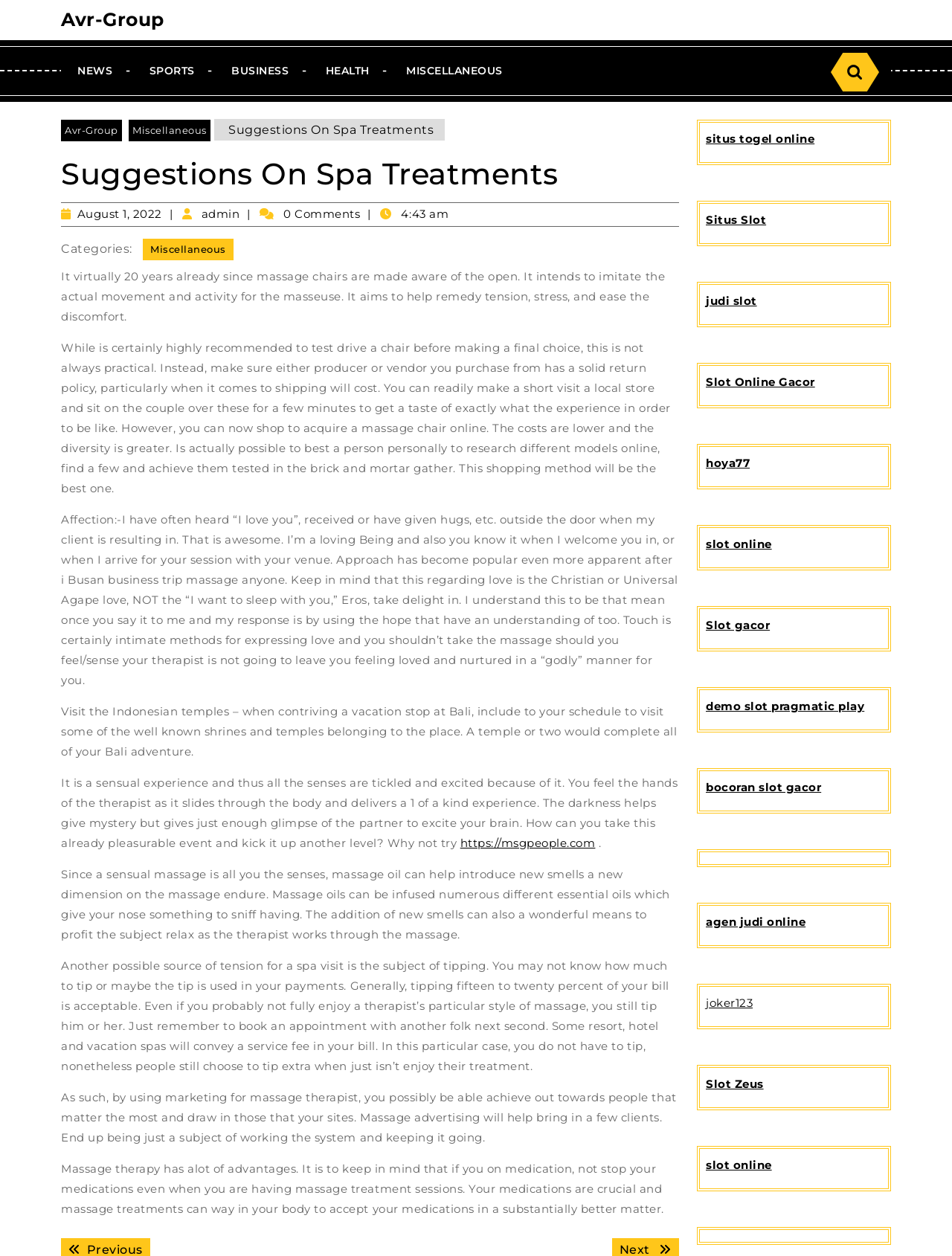Please identify the bounding box coordinates of the clickable area that will allow you to execute the instruction: "Click Contact Us".

None